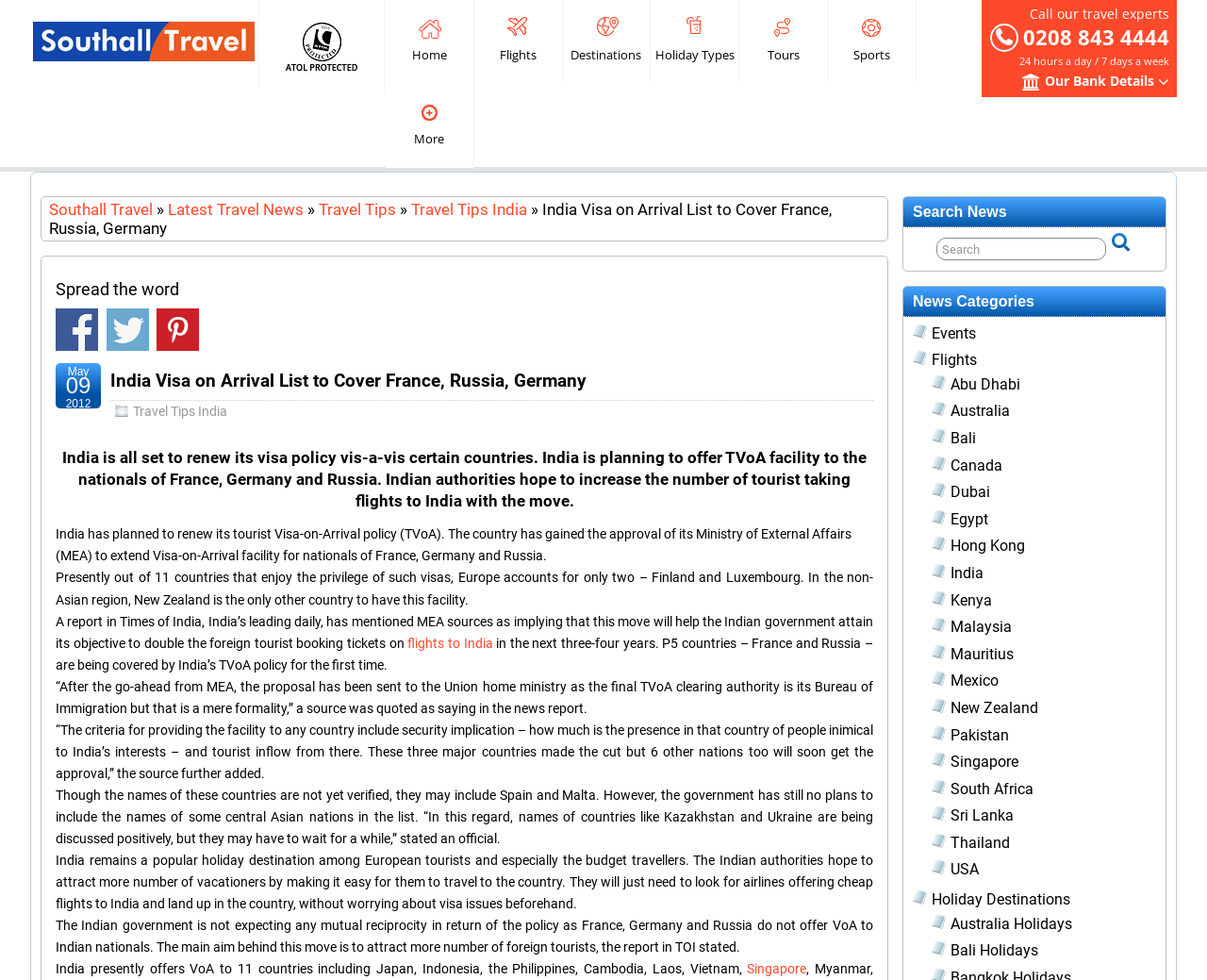Articulate a detailed summary of the webpage's content and design.

This webpage is about travel news, specifically focusing on India's visa policy changes. At the top, there is a header section with links to "Southall Travel", "ATOL Protection", and a navigation menu with options like "Home", "Flights", "Destinations", and more. Below this, there is a call-to-action section with a phone number and a link to "Our Bank Details".

The main content of the page is an article about India's plan to offer Visa-on-Arrival (TVoA) facility to nationals of France, Germany, and Russia. The article is divided into several paragraphs, with headings and links to related topics. There are also social media sharing buttons and a "Spread the word" section.

On the right side of the page, there is a complementary section with a search bar, a "News Categories" section, and a list of links to various destinations like Abu Dhabi, Australia, Bali, and more. There is also a "Holiday Destinations" section with links to specific holiday packages.

Overall, the webpage is well-organized, with clear headings and a logical structure. The content is informative and easy to read, with relevant links and calls-to-action.